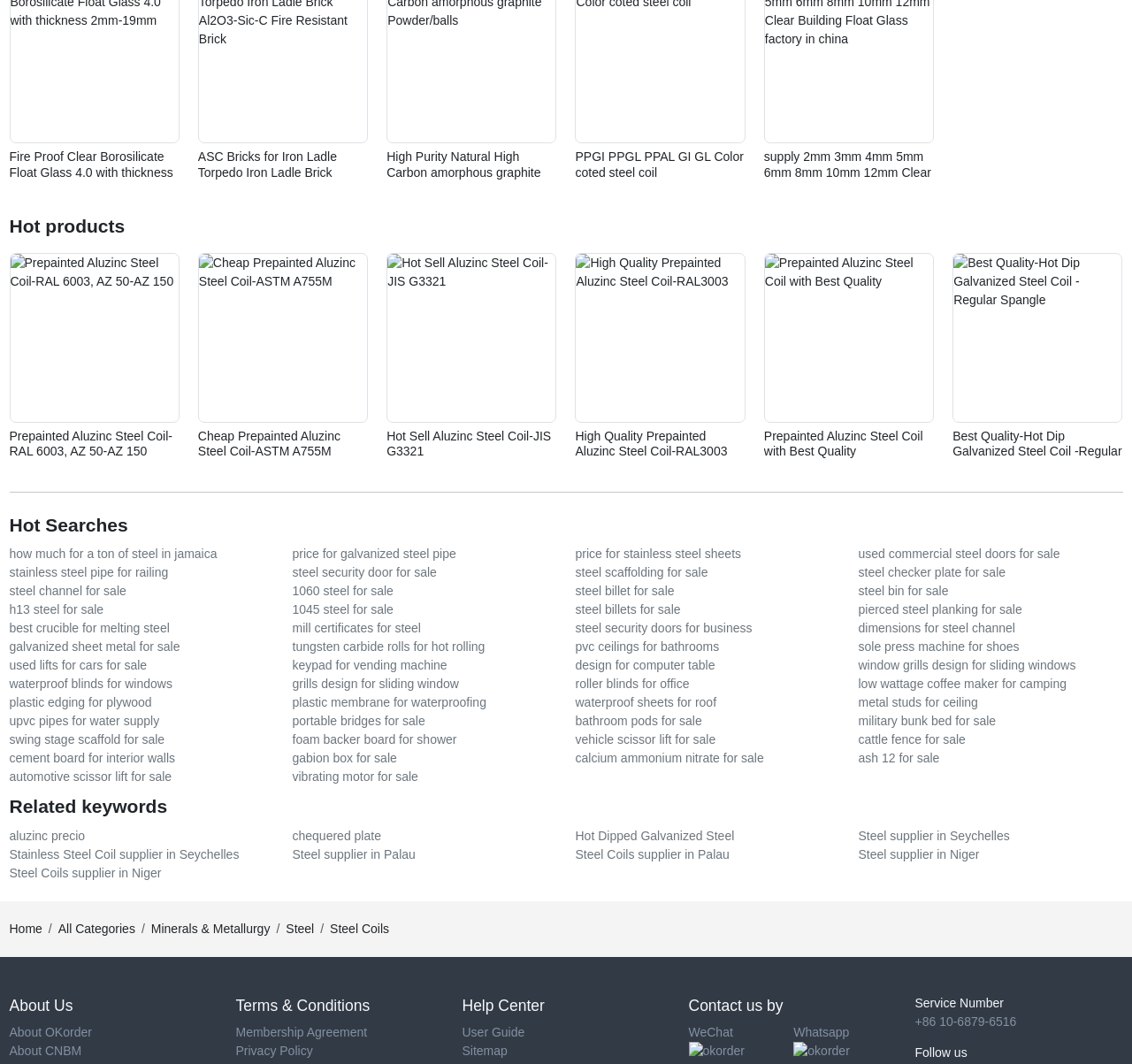Please provide a one-word or phrase answer to the question: 
What is the orientation of the separator element?

Horizontal